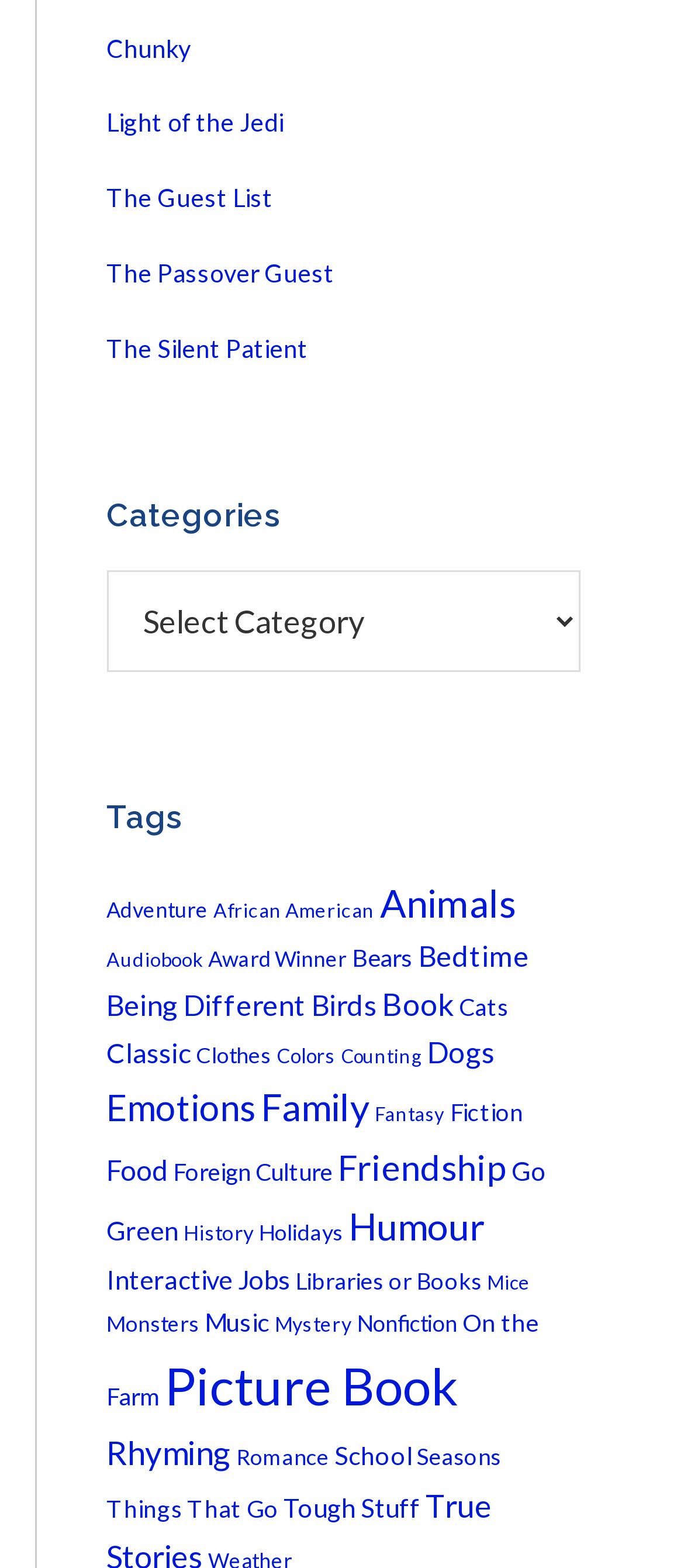Locate the bounding box coordinates of the item that should be clicked to fulfill the instruction: "View books about 'Animals'".

[0.555, 0.56, 0.755, 0.59]